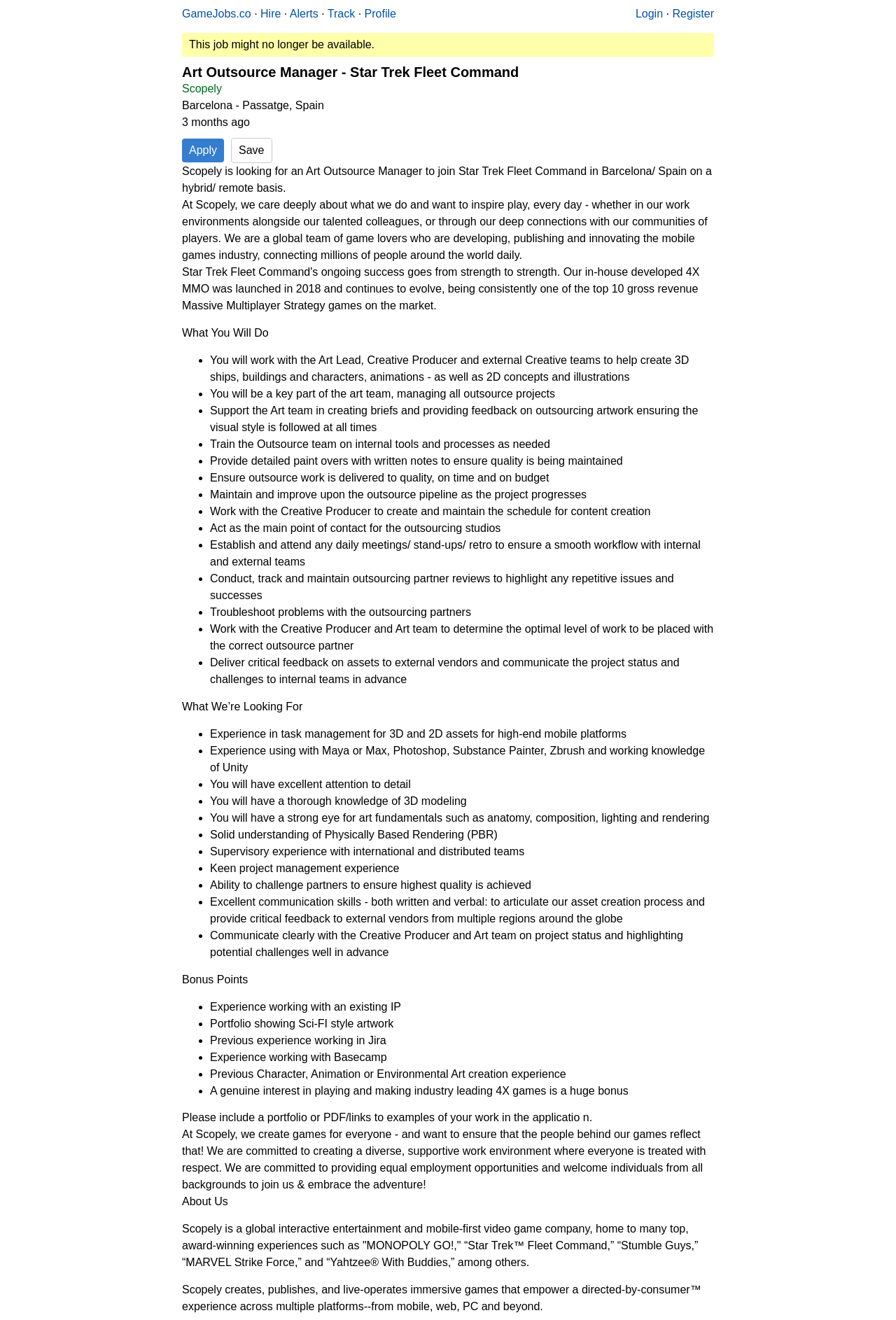Please specify the coordinates of the bounding box for the element that should be clicked to carry out this instruction: "Click on the 'Register' link". The coordinates must be four float numbers between 0 and 1, formatted as [left, top, right, bottom].

[0.75, 0.004, 0.797, 0.017]